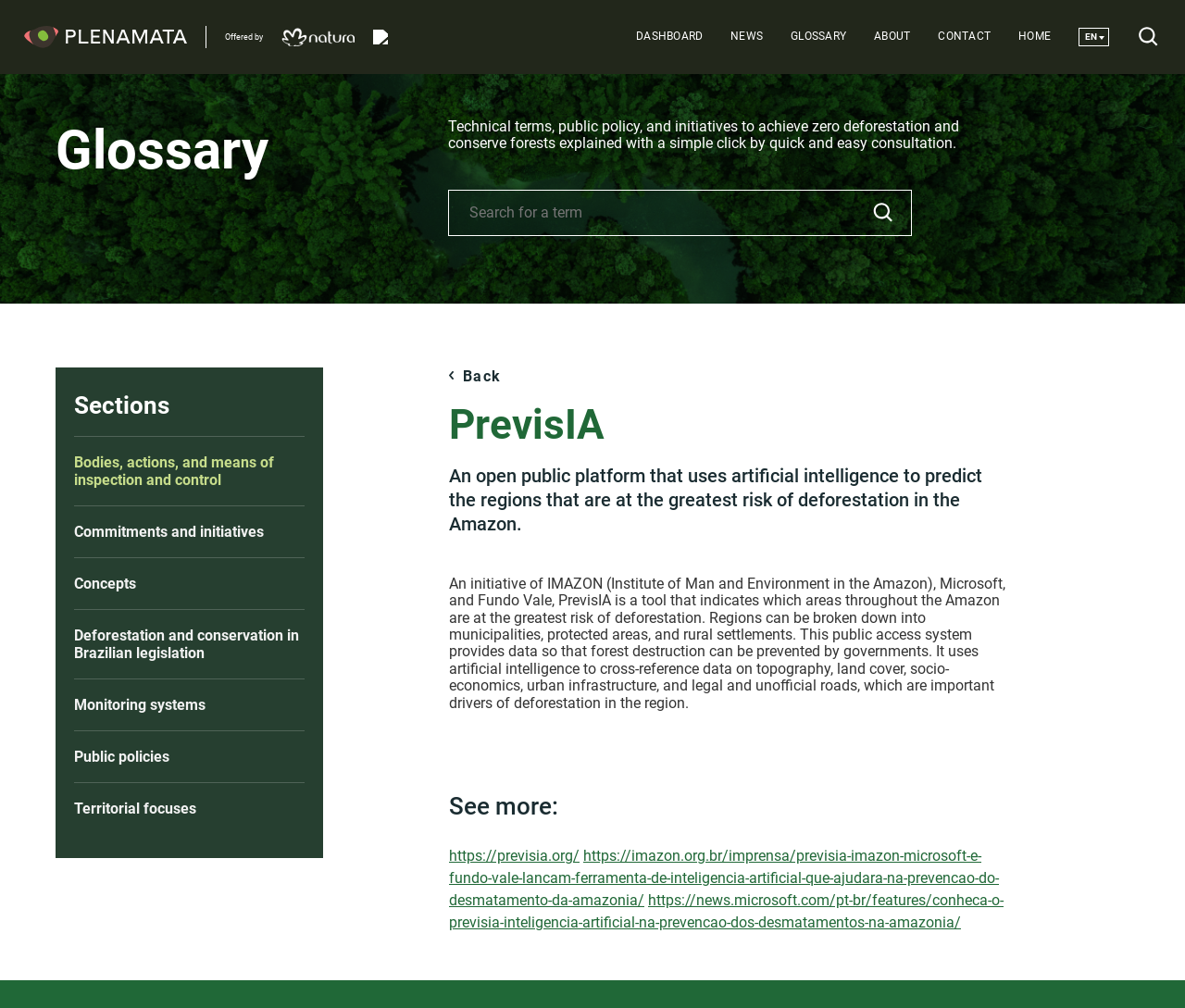What is the name of the platform that predicts deforestation?
Look at the image and construct a detailed response to the question.

The answer can be found in the article section of the webpage, where it is stated that 'An open public platform that uses artificial intelligence to predict the regions that are at the greatest risk of deforestation in the Amazon.' is called PrevisIA.